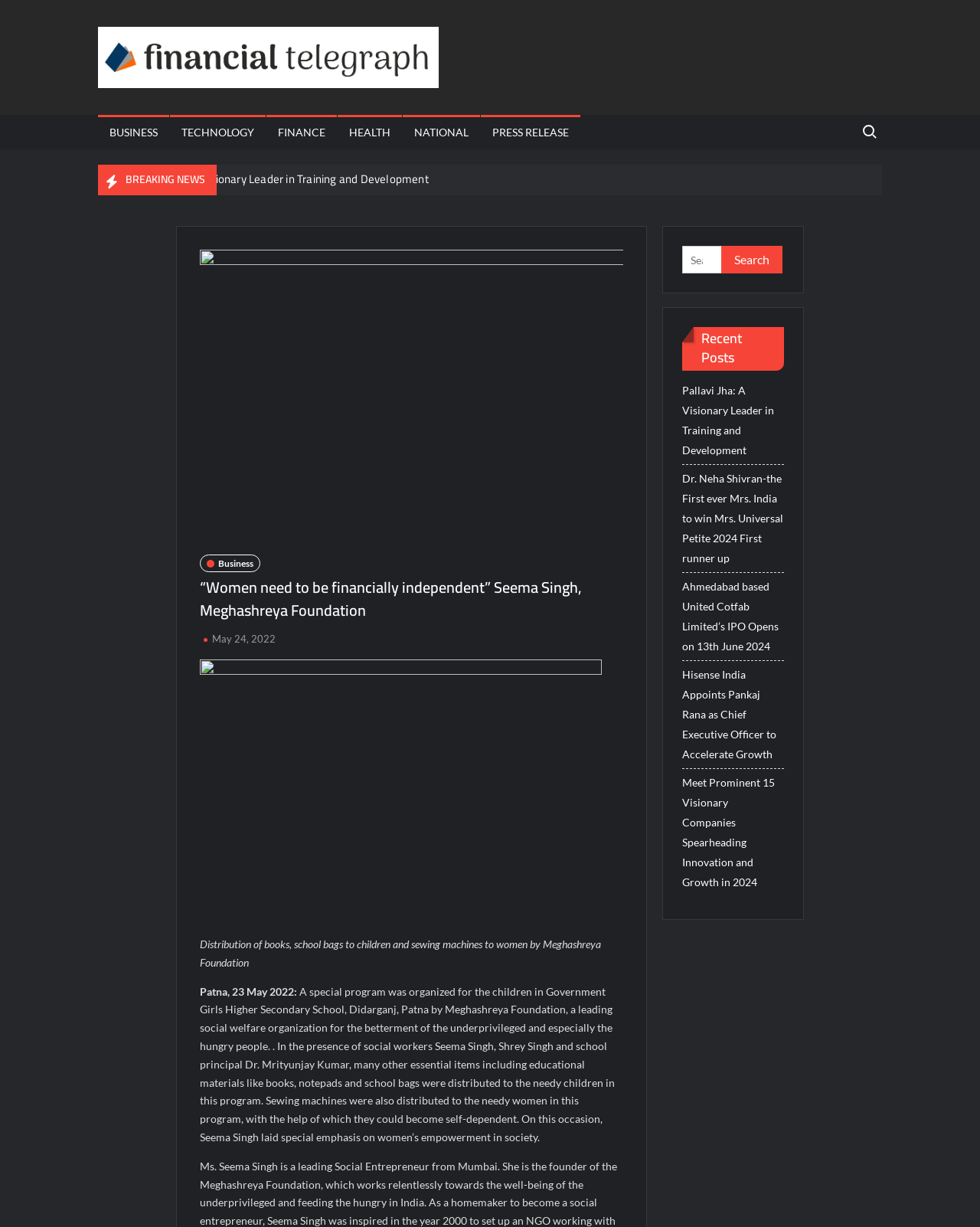What items were distributed to the needy children in the program?
Refer to the image and give a detailed response to the question.

According to the article, many essential items including educational materials like books, notepads and school bags were distributed to the needy children in the program organized by Meghashreya Foundation.